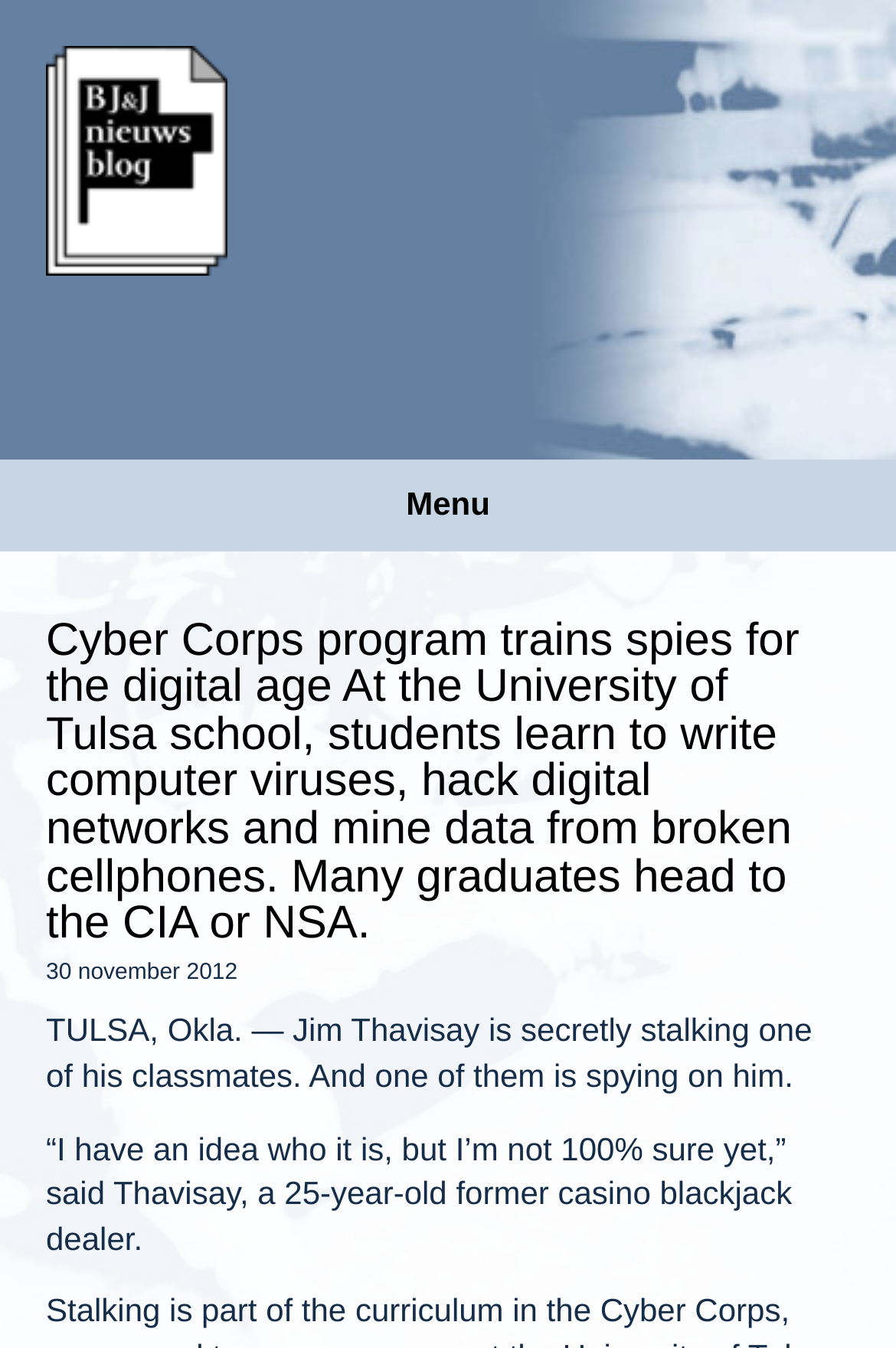When was the article published?
Use the screenshot to answer the question with a single word or phrase.

30 november 2012